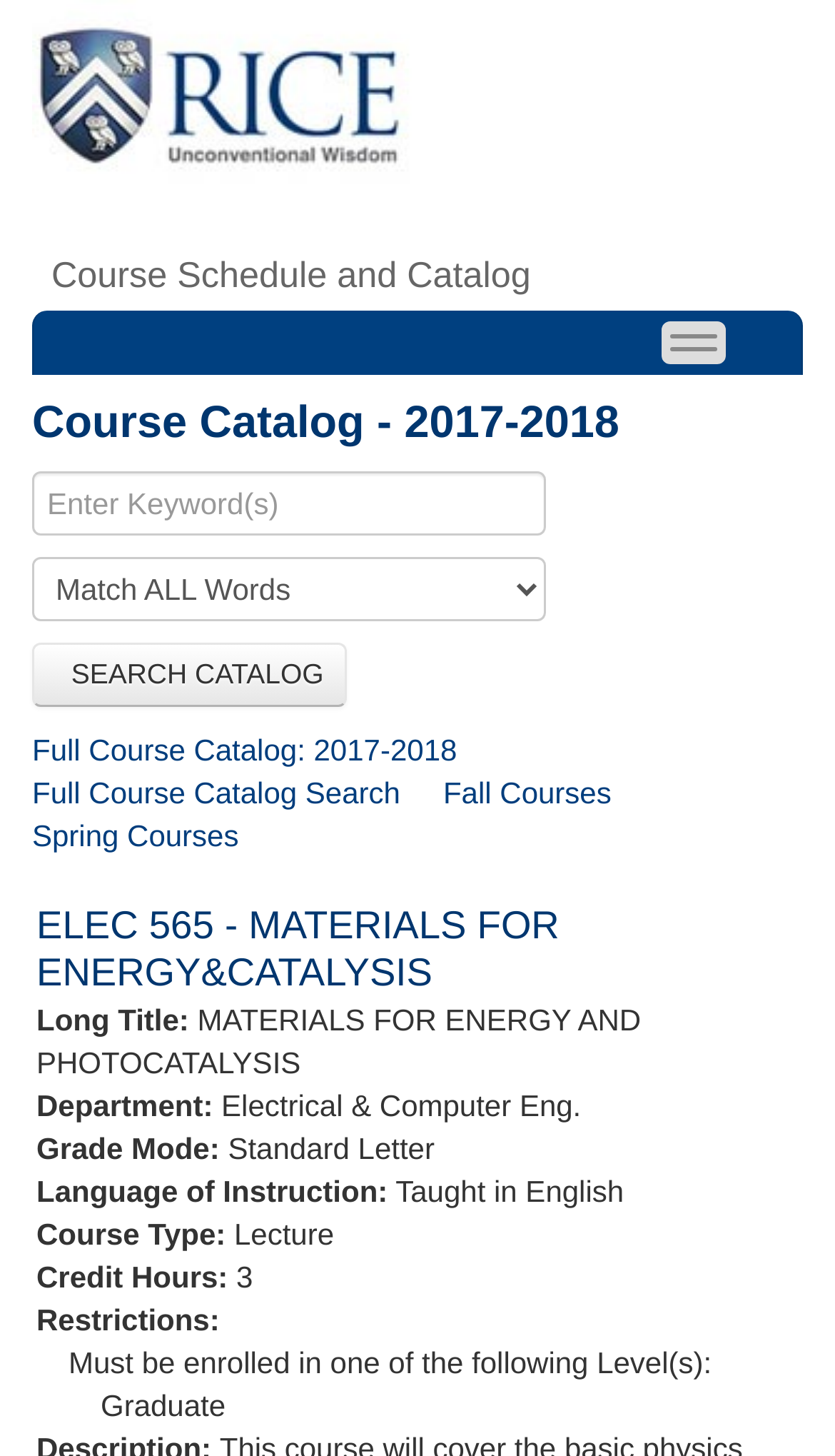Please extract the title of the webpage.

Course Schedule and Catalog